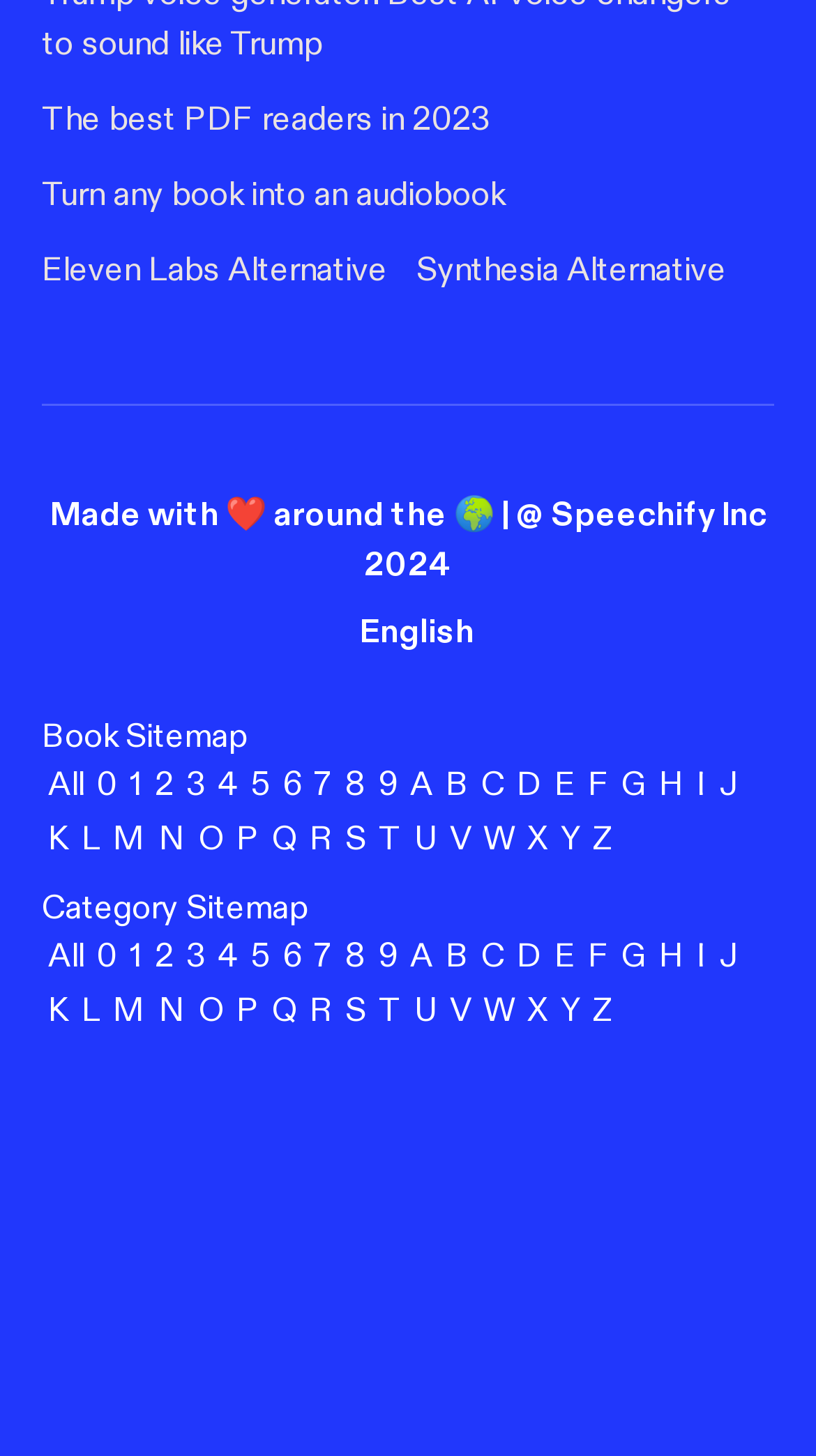Locate and provide the bounding box coordinates for the HTML element that matches this description: "2".

[0.19, 0.525, 0.213, 0.554]